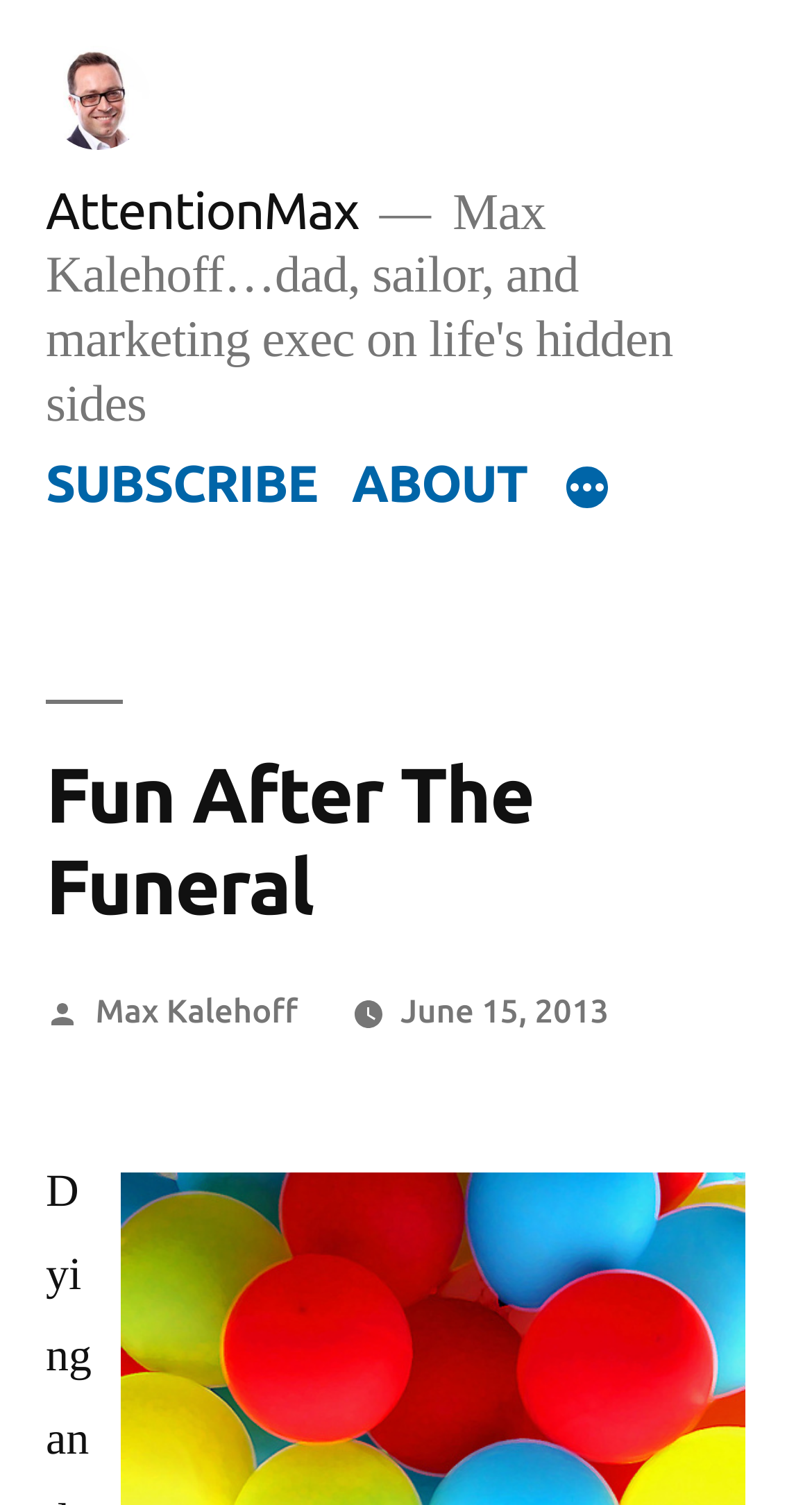How many links are in the top menu?
Look at the image and answer with only one word or phrase.

3